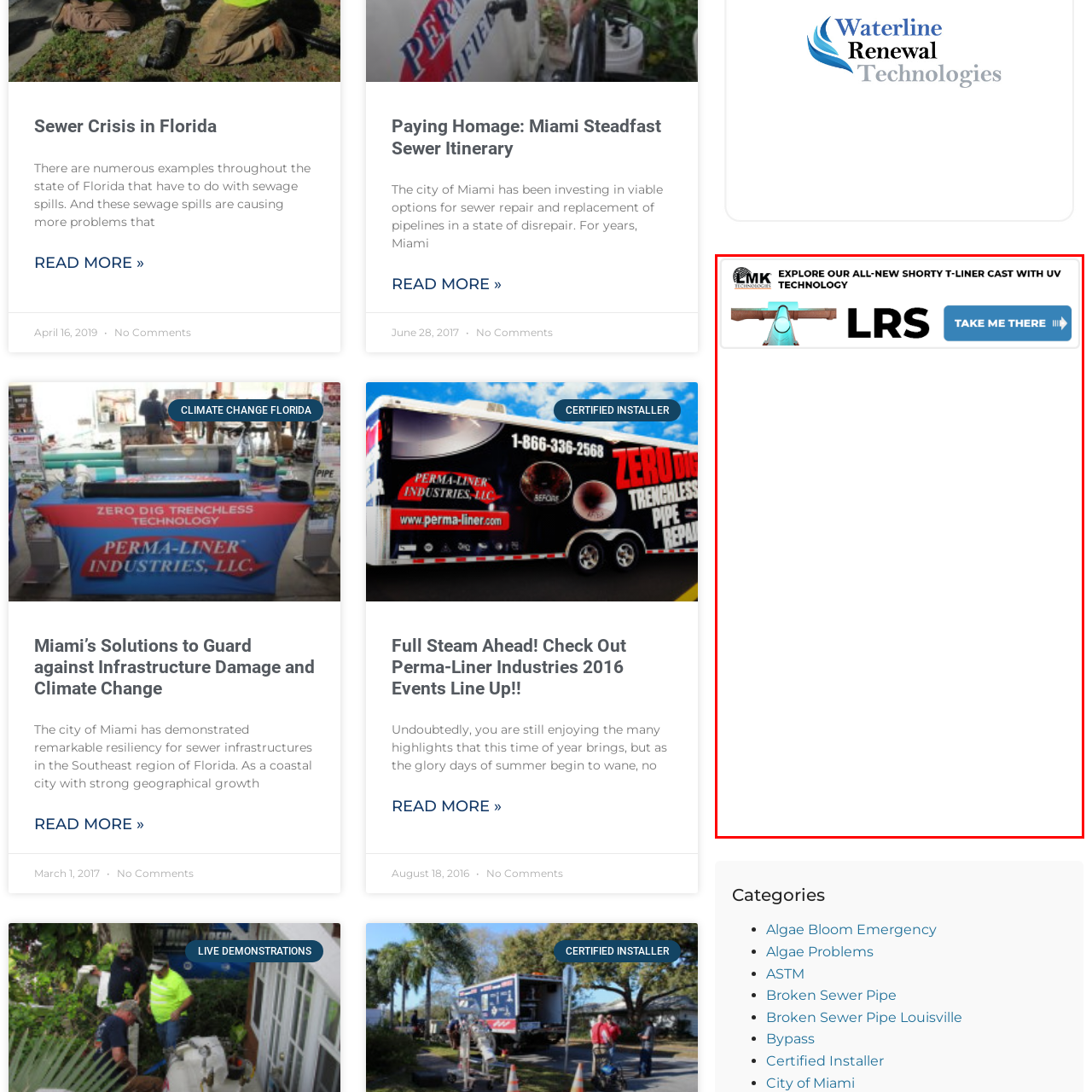What is the purpose of the 'LRS' link?
Please examine the image within the red bounding box and provide a comprehensive answer based on the visual details you observe.

The caption suggests that the 'LRS' link is prominent and encourages viewers to take immediate action, implying that it leads to more information about the Shorty T-Liner cast with UV technology.